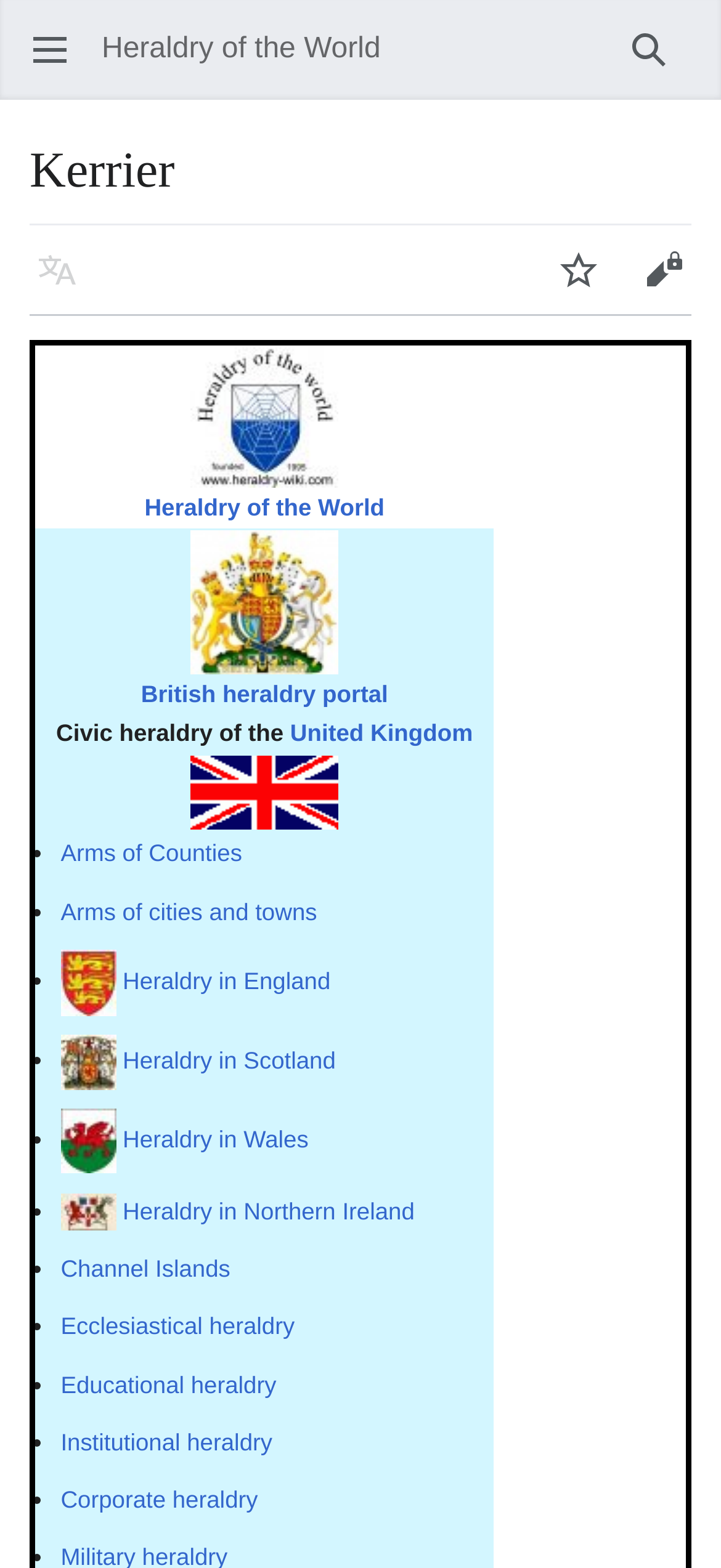Please provide a comprehensive response to the question based on the details in the image: How many images are on this webpage?

I counted the number of image elements on the webpage, which are Logo-new.jpg, United Kingdom.jpg, Unitedkingdom-flag.gif, England.jpg, Scotland.jpg, Wales.jpg, and Nireland.jpg.